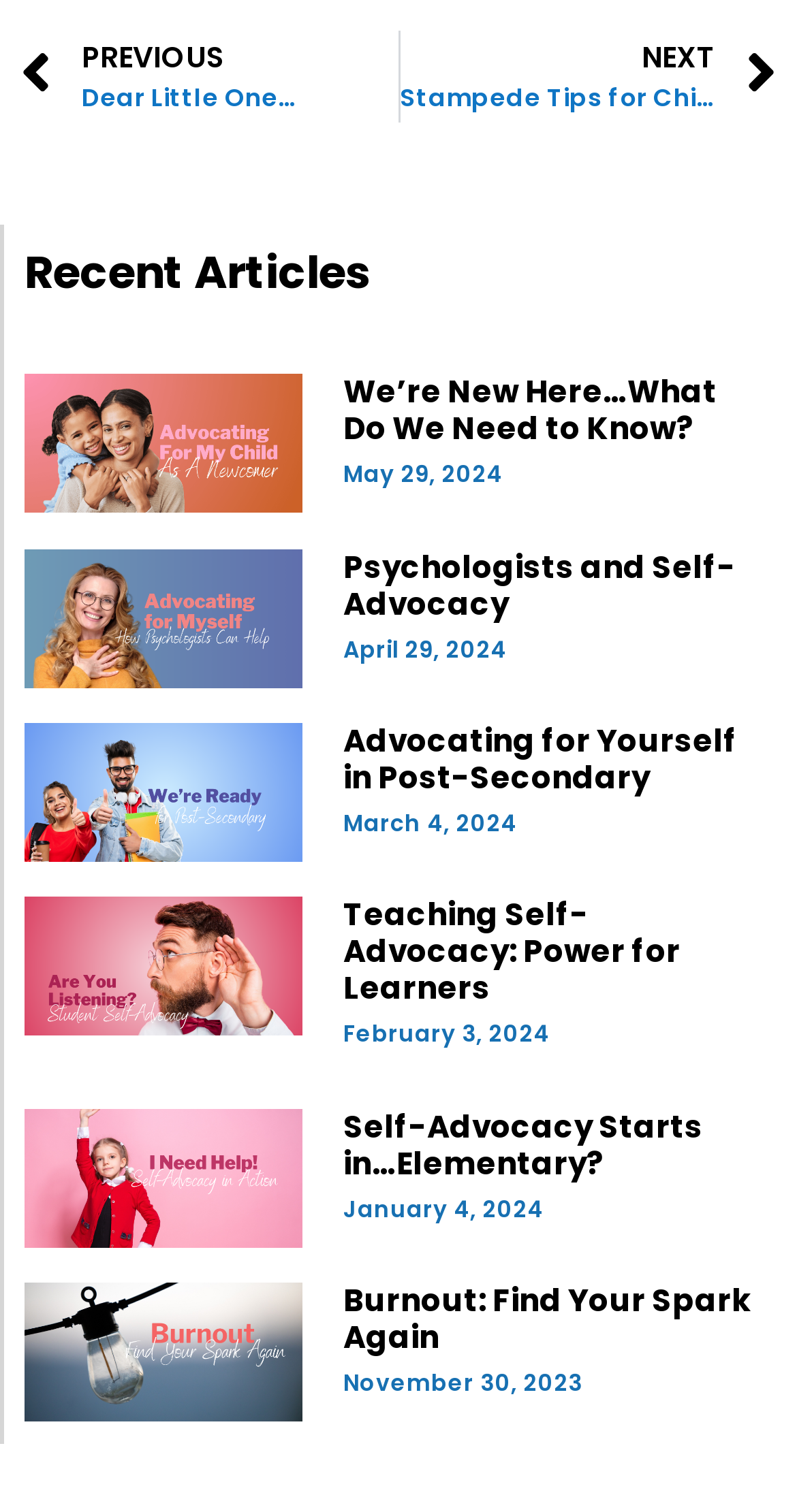What is the image description of the third article?
Answer the question with a detailed and thorough explanation.

I found the image description of the third article by examining the image element within the third article element, which has the description 'young east indian college man and woman with bright smiles and thumbs up, wearing backpacks and holding books'.